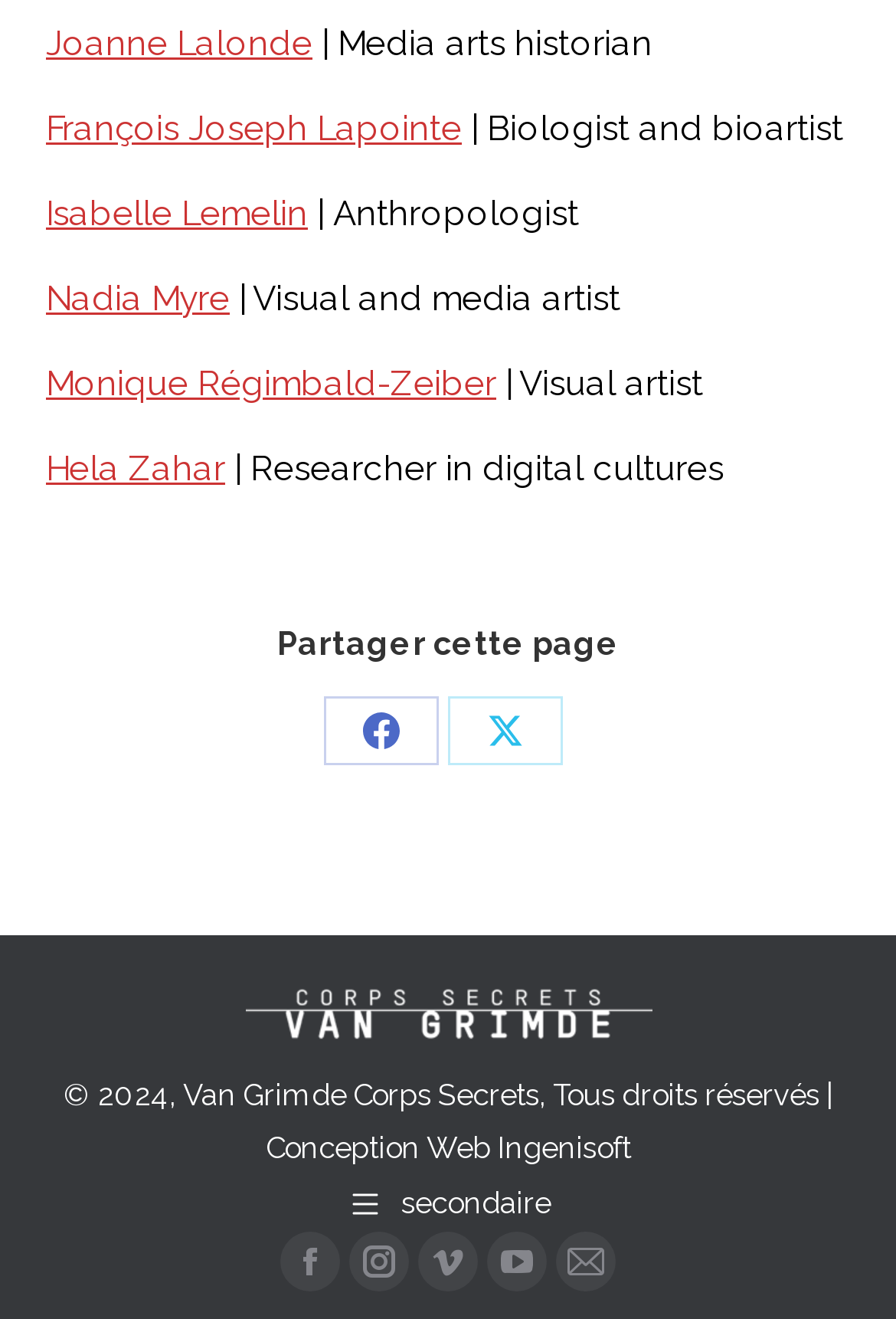What is the copyright year mentioned at the bottom of the page?
Based on the image, answer the question in a detailed manner.

The answer can be found by looking at the StaticText element '© 2024, Van Grimde Corps Secrets, Tous droits réservés | Conception Web' at the bottom of the page, which mentions the copyright year.